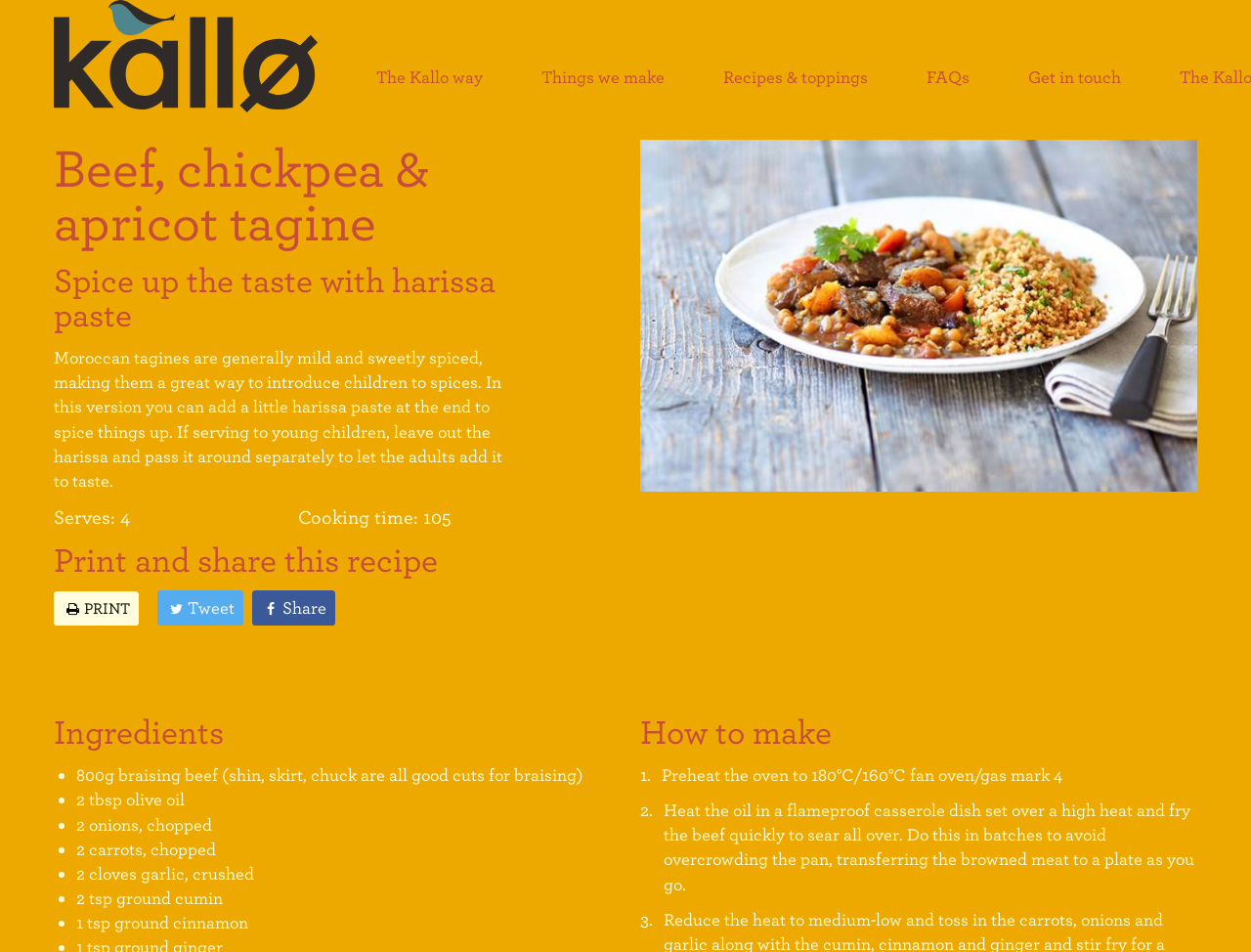Please find the bounding box coordinates of the section that needs to be clicked to achieve this instruction: "Click the 'Kallo' link".

[0.043, 0.0, 0.254, 0.118]